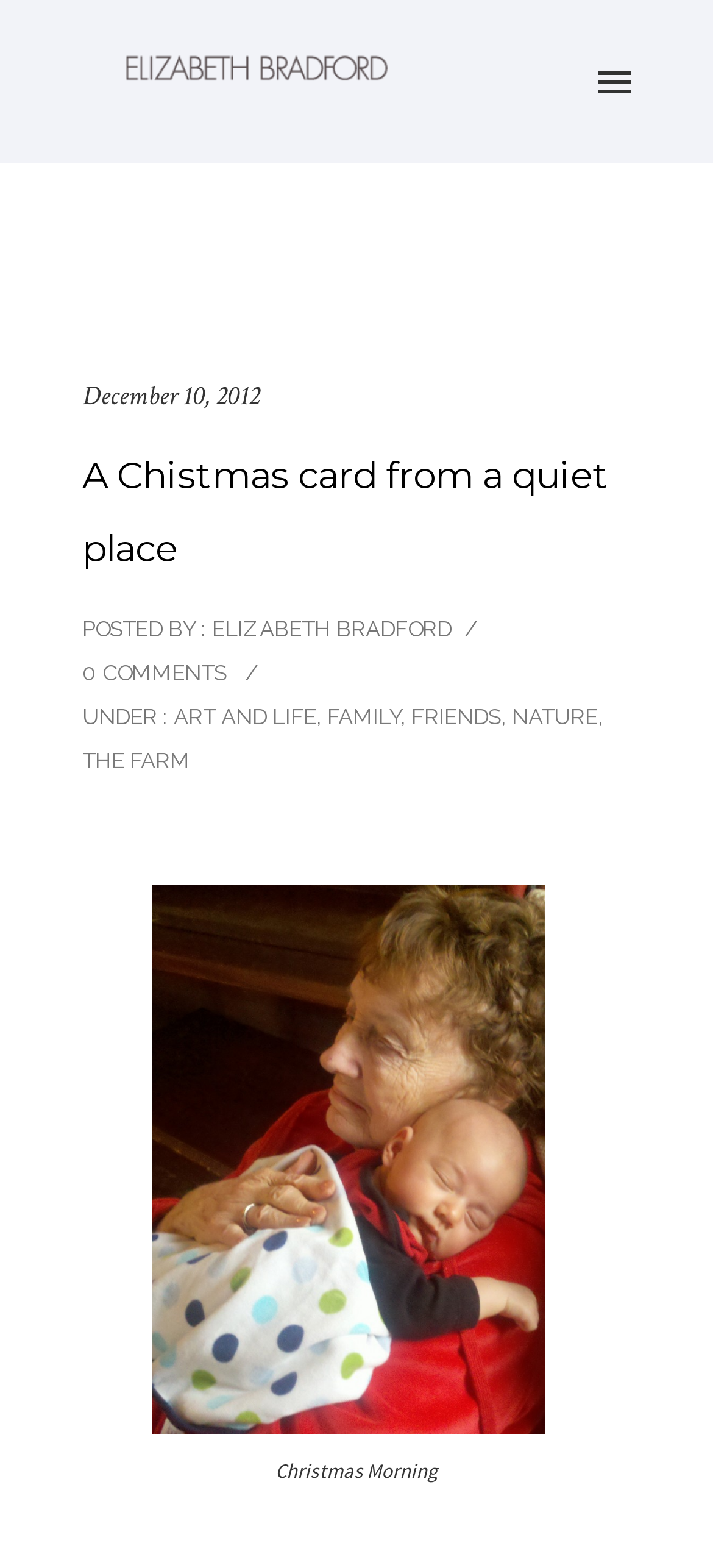Indicate the bounding box coordinates of the element that needs to be clicked to satisfy the following instruction: "visit Elizabeth Bradford's homepage". The coordinates should be four float numbers between 0 and 1, i.e., [left, top, right, bottom].

[0.167, 0.029, 0.551, 0.058]